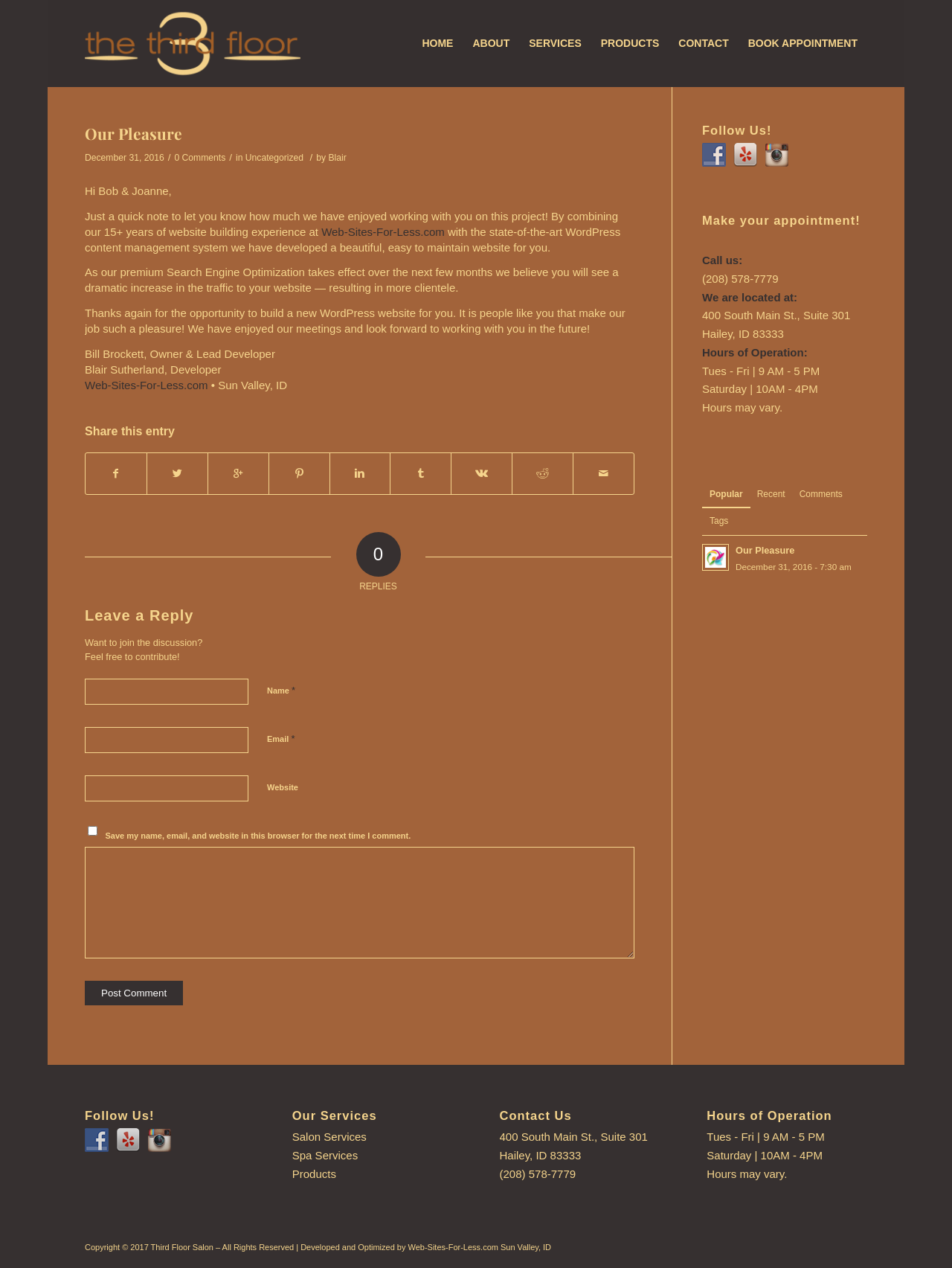Using details from the image, please answer the following question comprehensively:
What is the address of the salon?

The address of the salon can be found in the 'Make your appointment!' section, where it says 'We are located at: 400 South Main St., Suite 301'. This information can be found in the StaticText element with a bounding box of [0.738, 0.244, 0.893, 0.254].